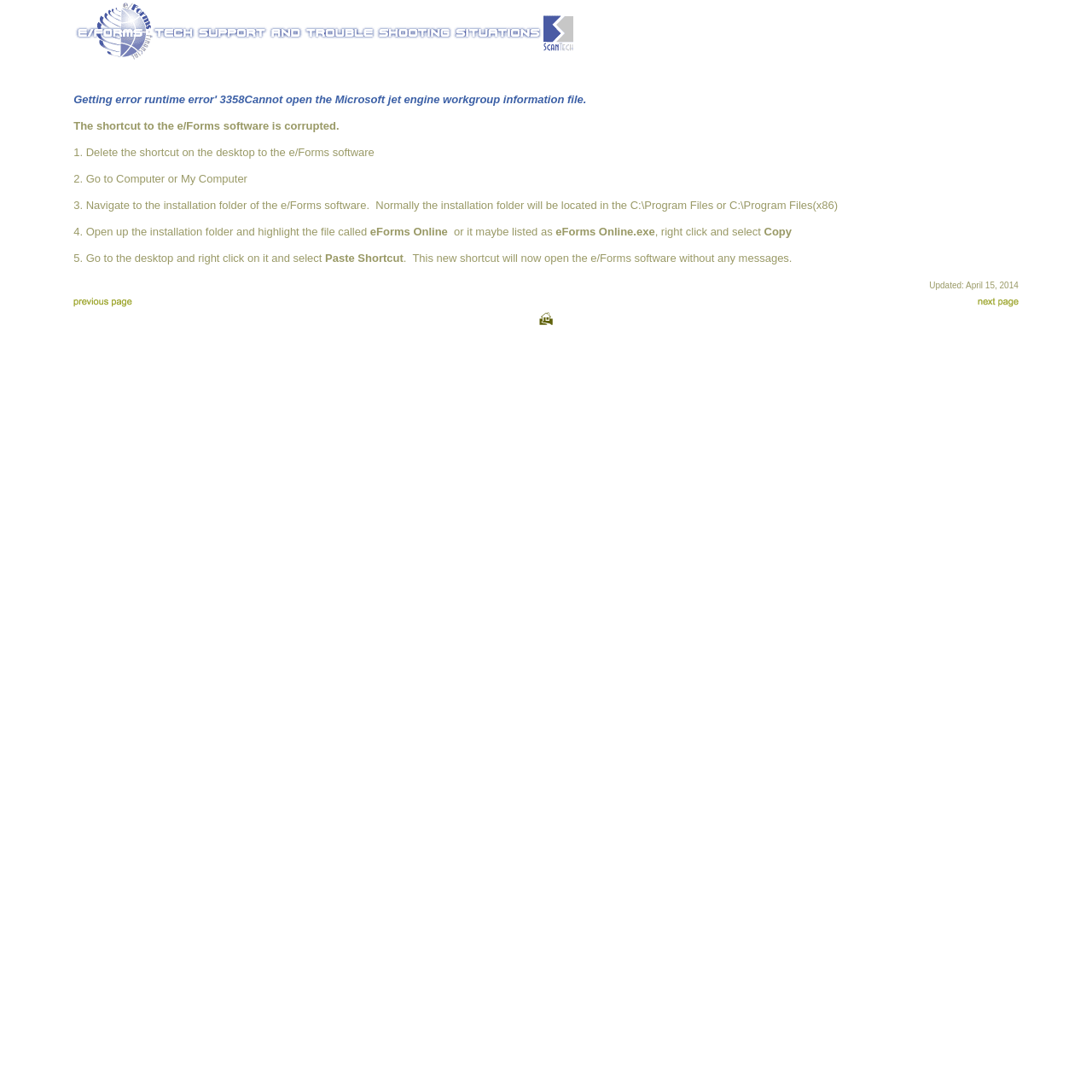What is the error message described on the webpage?
Look at the image and respond with a one-word or short-phrase answer.

Runtime error 3358